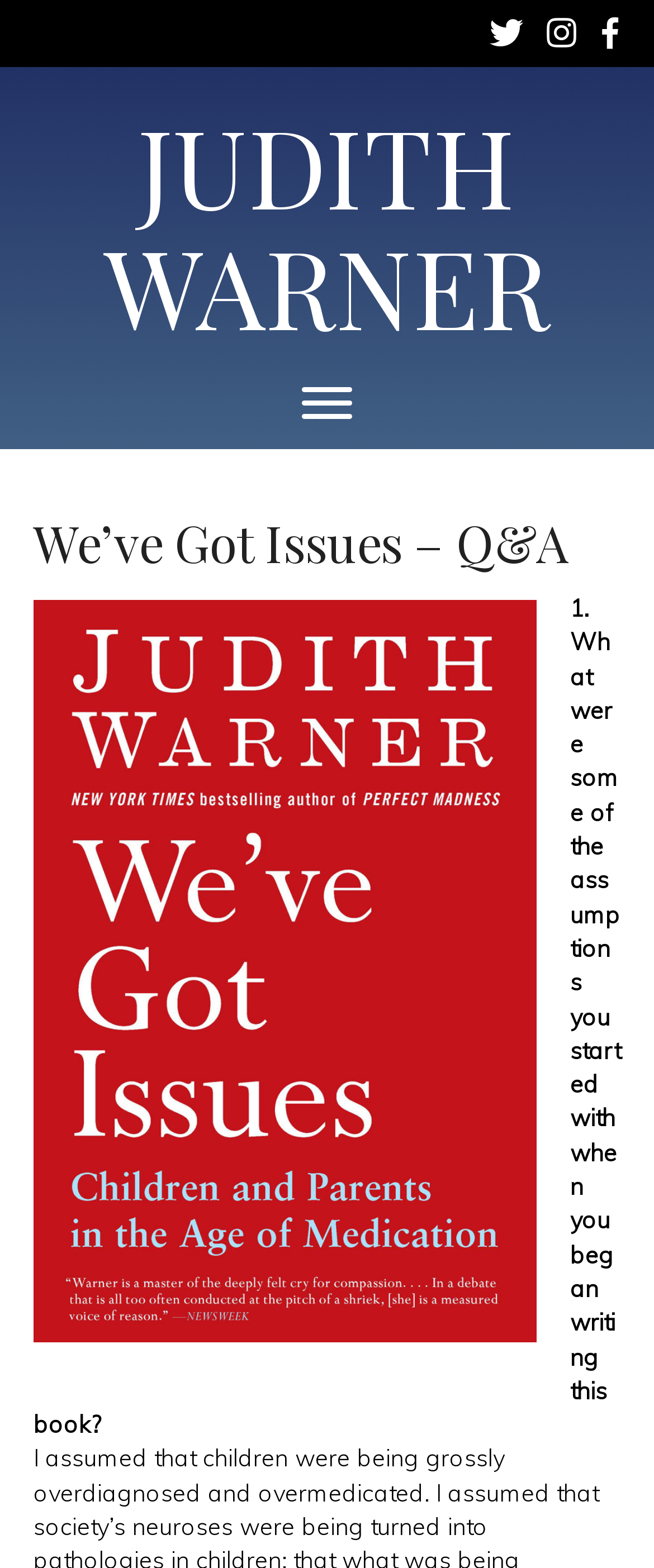Provide the bounding box coordinates, formatted as (top-left x, top-left y, bottom-right x, bottom-right y), with all values being floating point numbers between 0 and 1. Identify the bounding box of the UI element that matches the description: Judith Warner

[0.159, 0.059, 0.841, 0.227]